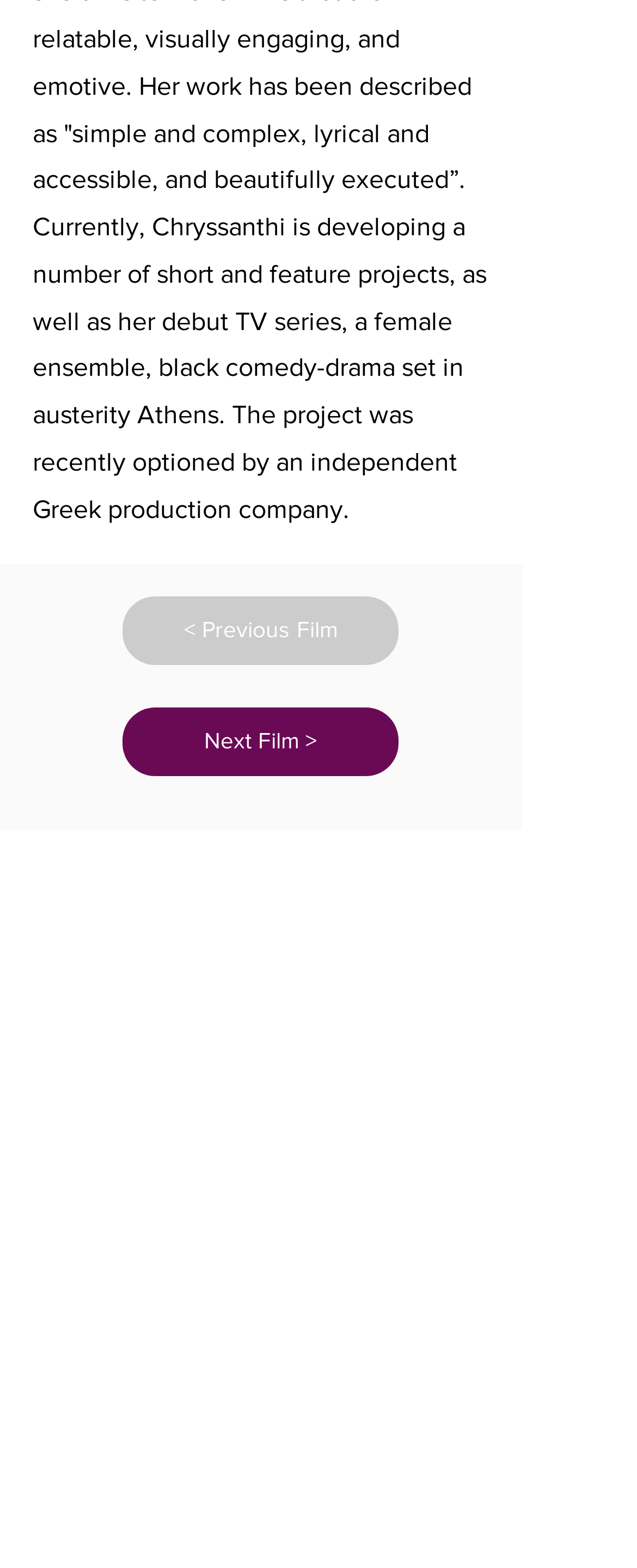Using the information in the image, give a detailed answer to the following question: What is the organization type?

I found the StaticText element with the text 'No Coast Film Fest is a non-profit organization.' at coordinates [0.04, 0.833, 0.781, 0.867], which indicates that the organization type is non-profit.